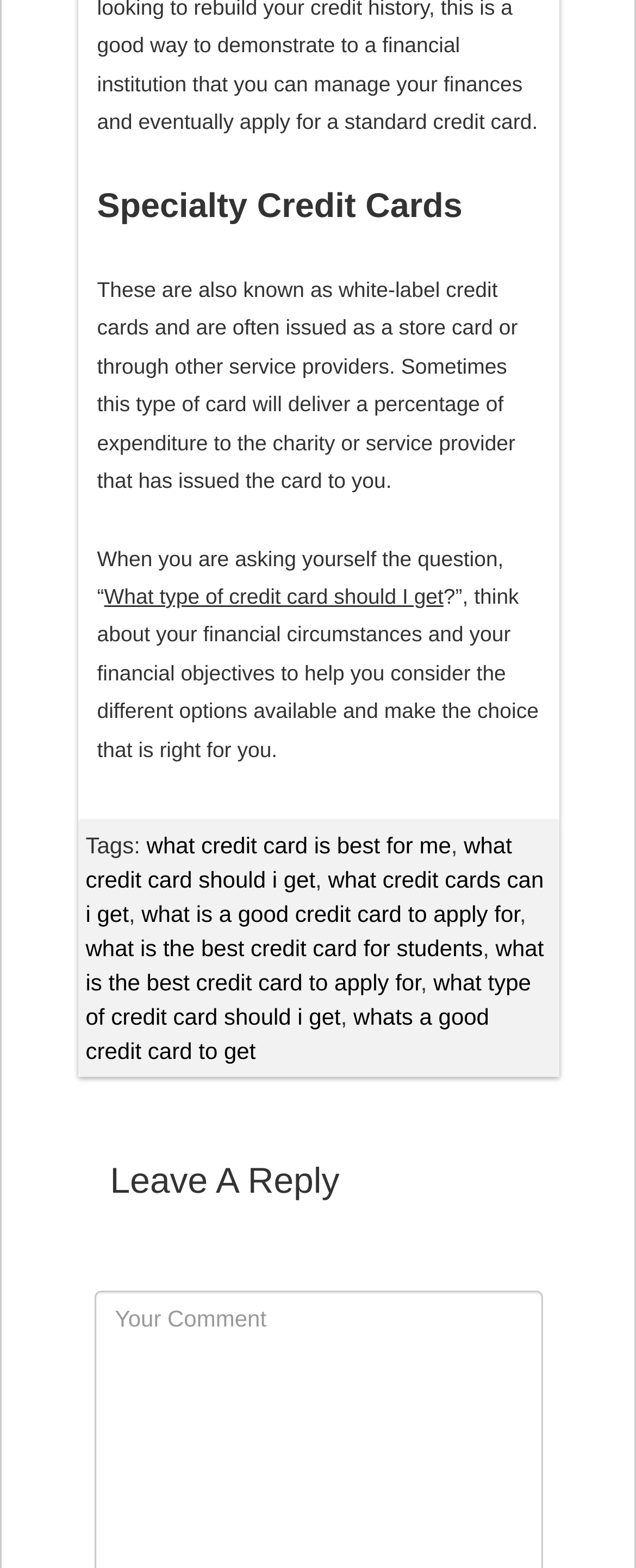Find the bounding box coordinates of the area that needs to be clicked in order to achieve the following instruction: "Click on 'Approved' link". The coordinates should be specified as four float numbers between 0 and 1, i.e., [left, top, right, bottom].

[0.0, 0.014, 0.168, 0.03]